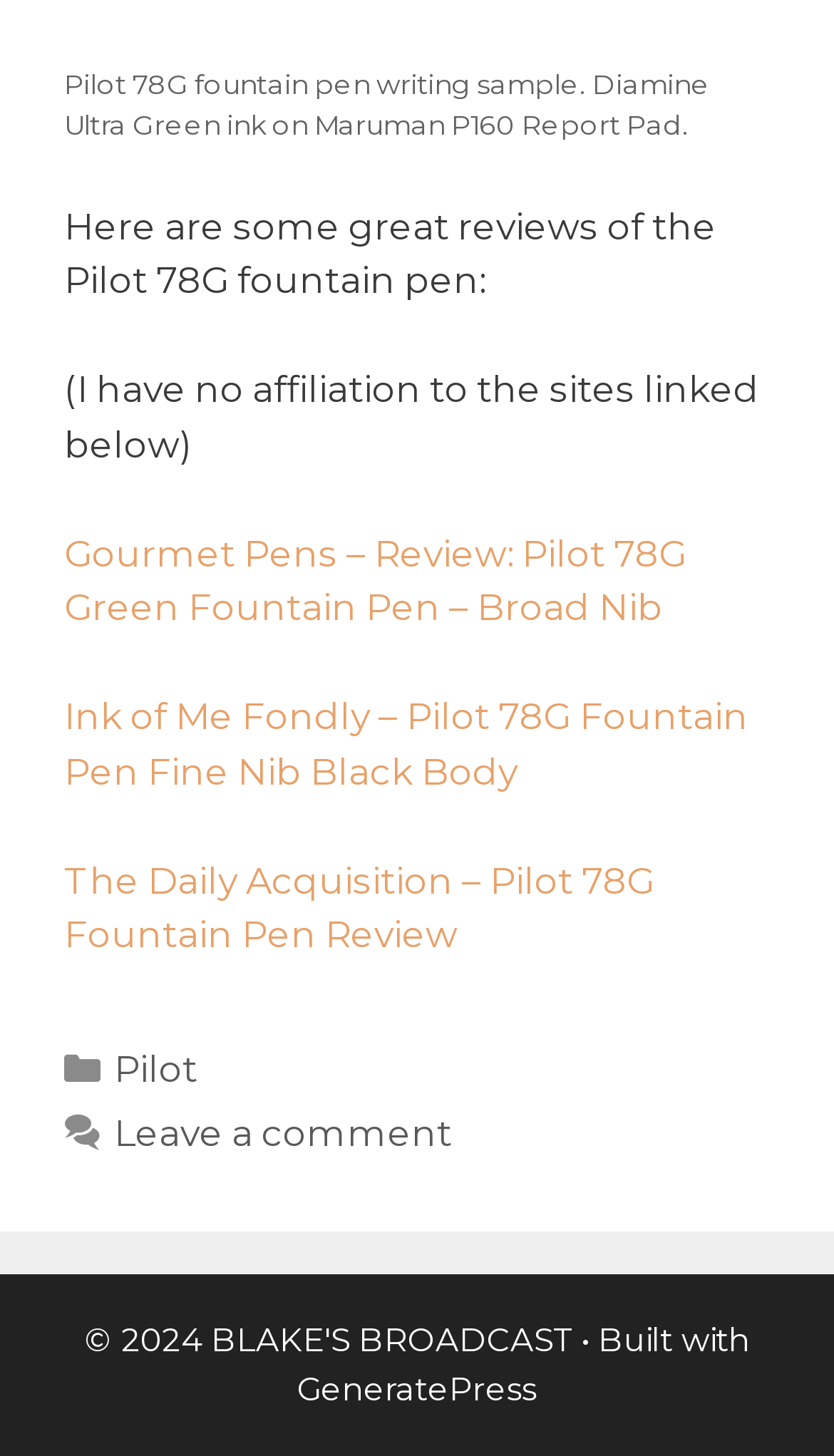Provide the bounding box coordinates of the HTML element this sentence describes: "Daily Journals". The bounding box coordinates consist of four float numbers between 0 and 1, i.e., [left, top, right, bottom].

None